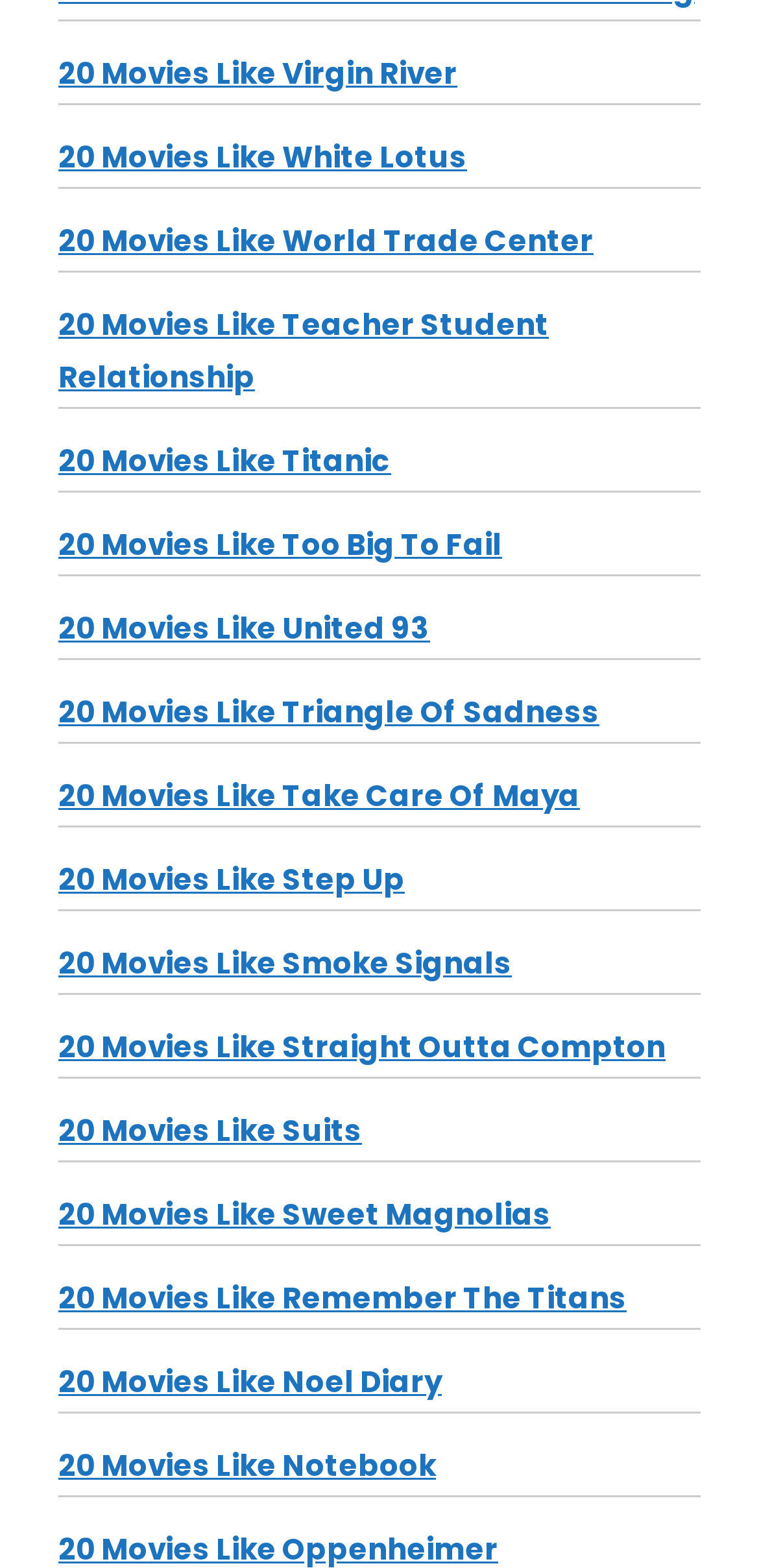Pinpoint the bounding box coordinates for the area that should be clicked to perform the following instruction: "explore 20 Movies Like Suits".

[0.077, 0.707, 0.477, 0.733]